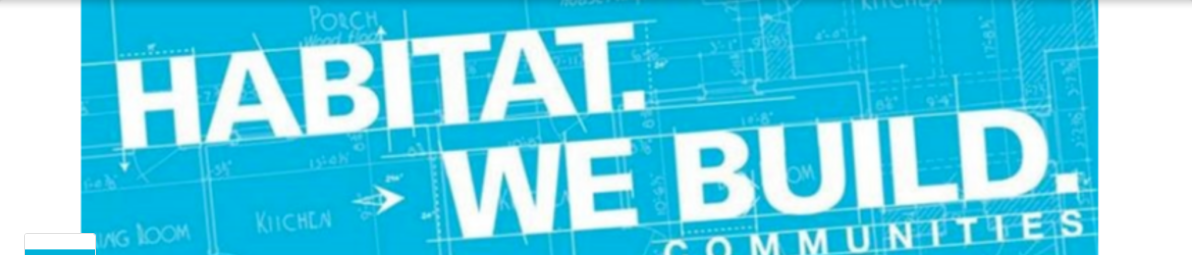Craft a descriptive caption that covers all aspects of the image.

The image features a vibrant blue background adorned with bold, white text that reads "HABITAT. WE BUILD. COMMUNITIES." The text is prominently displayed, with "HABITAT." appearing at the top, followed by "WE BUILD." in an even larger font, and "COMMUNITIES" at the bottom. Behind the text, faint outlines of architectural plans can be seen, suggesting a theme of construction and community development. This visual representation aligns with the mission of Habitat for Humanity, emphasizing their commitment to building homes and strengthening communities across various regions.